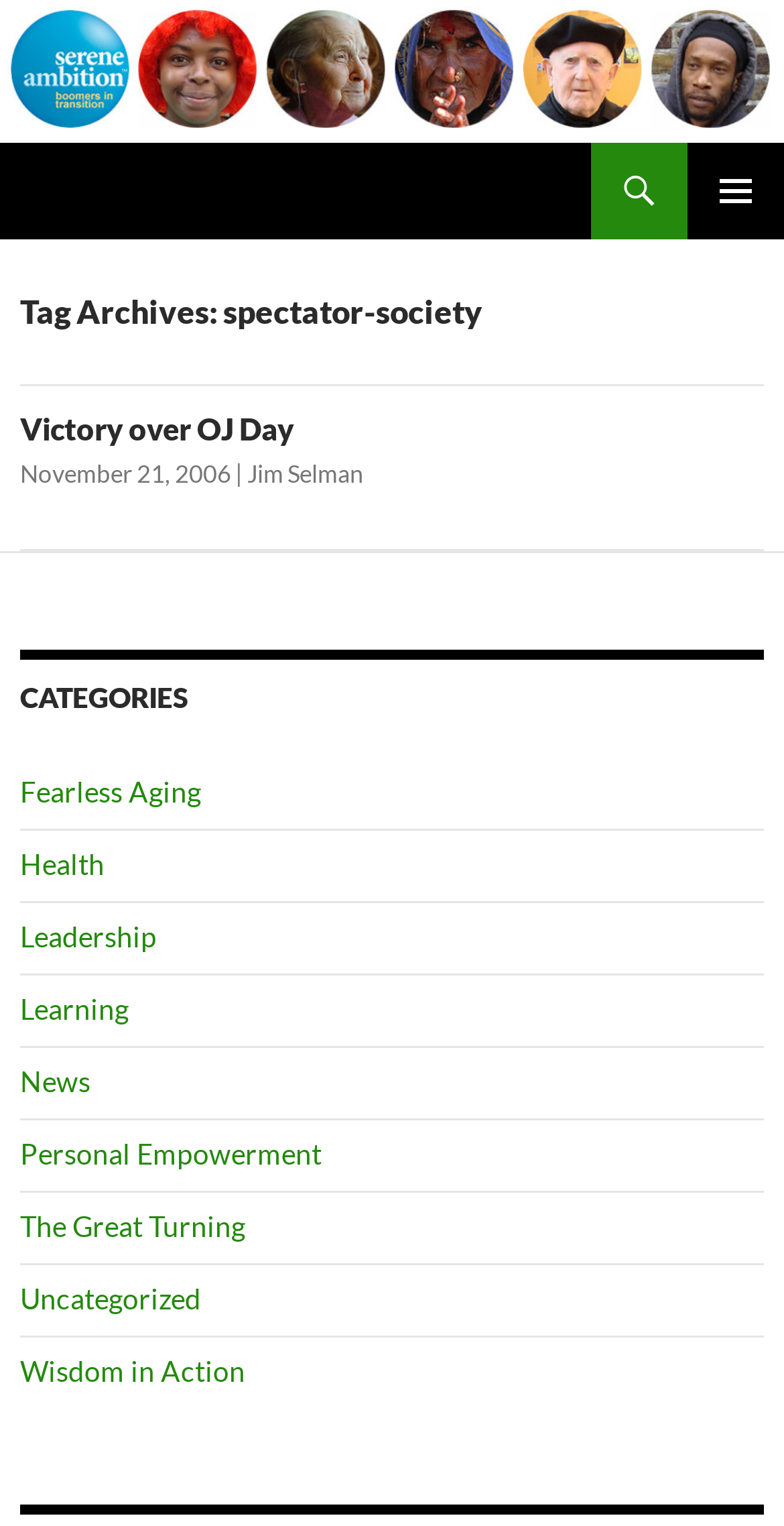What is the name of the website?
Please utilize the information in the image to give a detailed response to the question.

I determined the name of the website by looking at the top-left corner of the webpage, where I found a link and an image with the text 'Serene Ambition'.